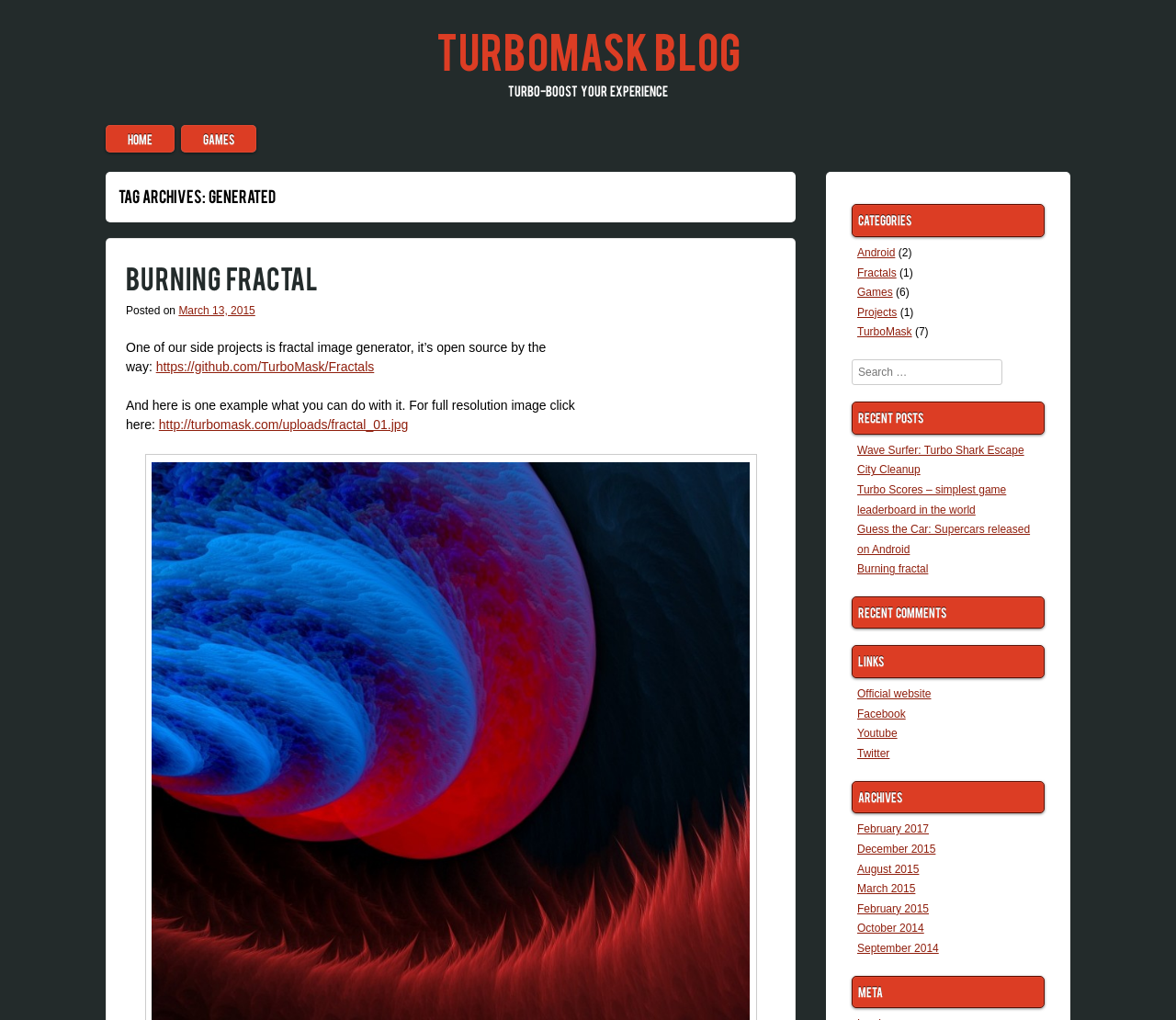Please find the bounding box coordinates for the clickable element needed to perform this instruction: "Search for something".

None